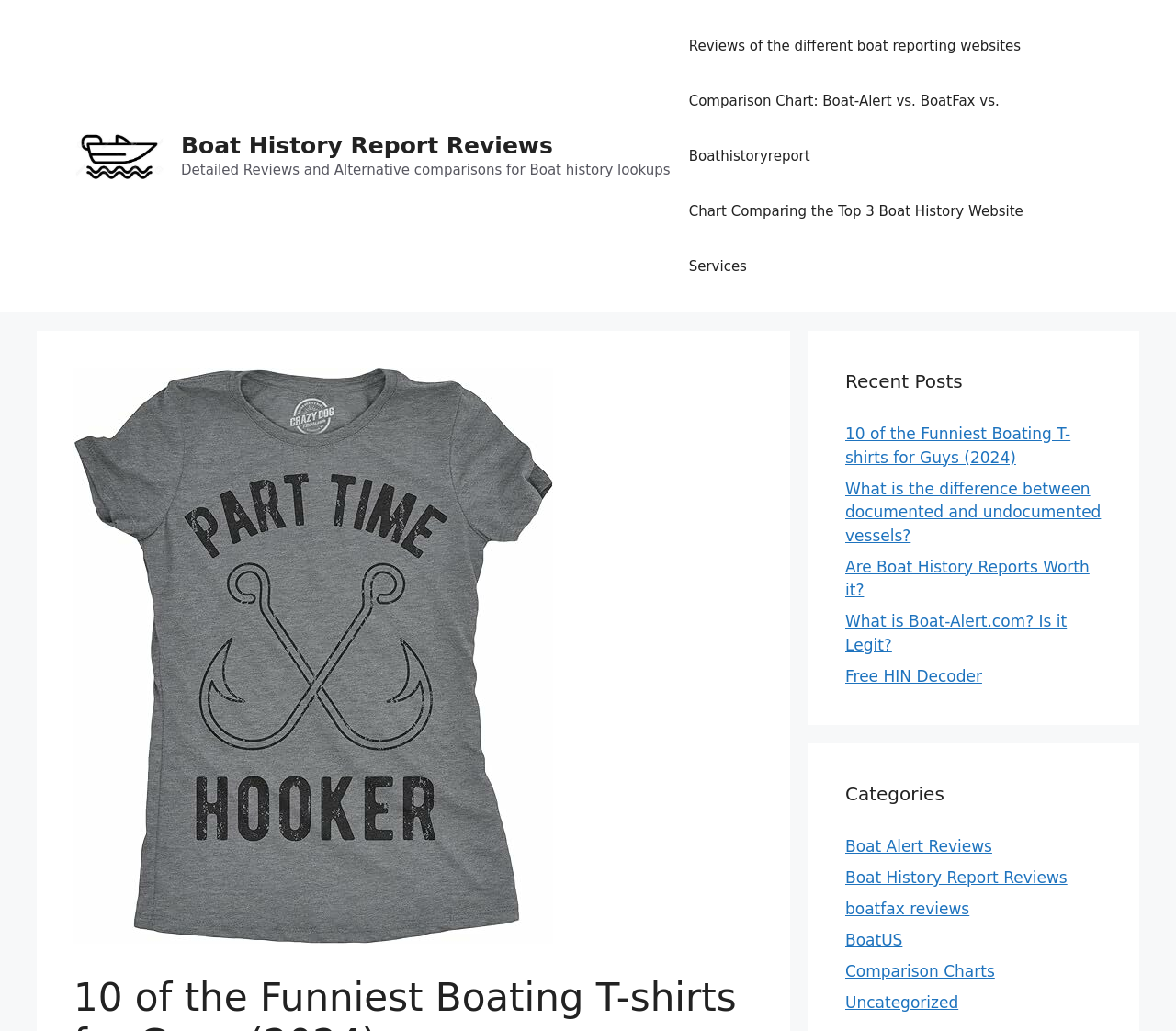Locate the bounding box coordinates of the clickable element to fulfill the following instruction: "Explore the comparison chart of boat-alert vs boatfax vs boathistoryreport". Provide the coordinates as four float numbers between 0 and 1 in the format [left, top, right, bottom].

[0.57, 0.071, 0.938, 0.178]